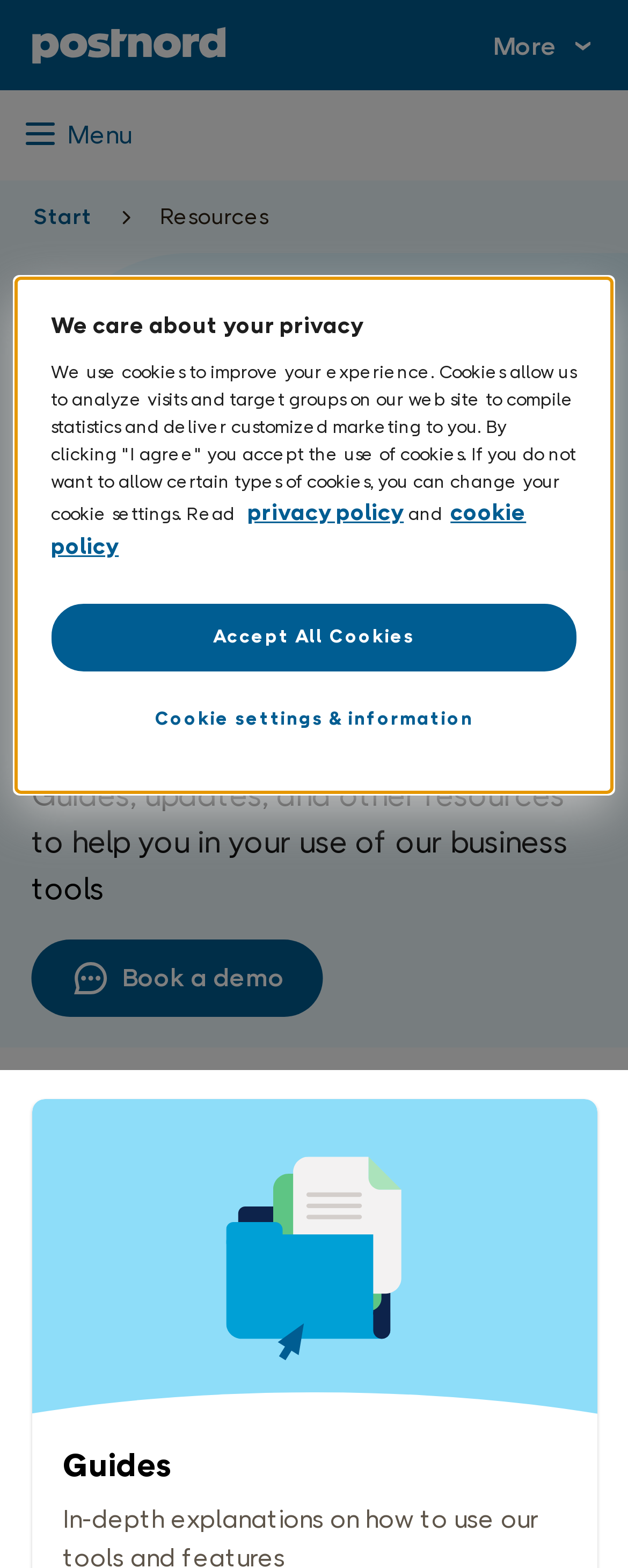For the following element description, predict the bounding box coordinates in the format (top-left x, top-left y, bottom-right x, bottom-right y). All values should be floating point numbers between 0 and 1. Description: privacy policy

[0.394, 0.318, 0.643, 0.336]